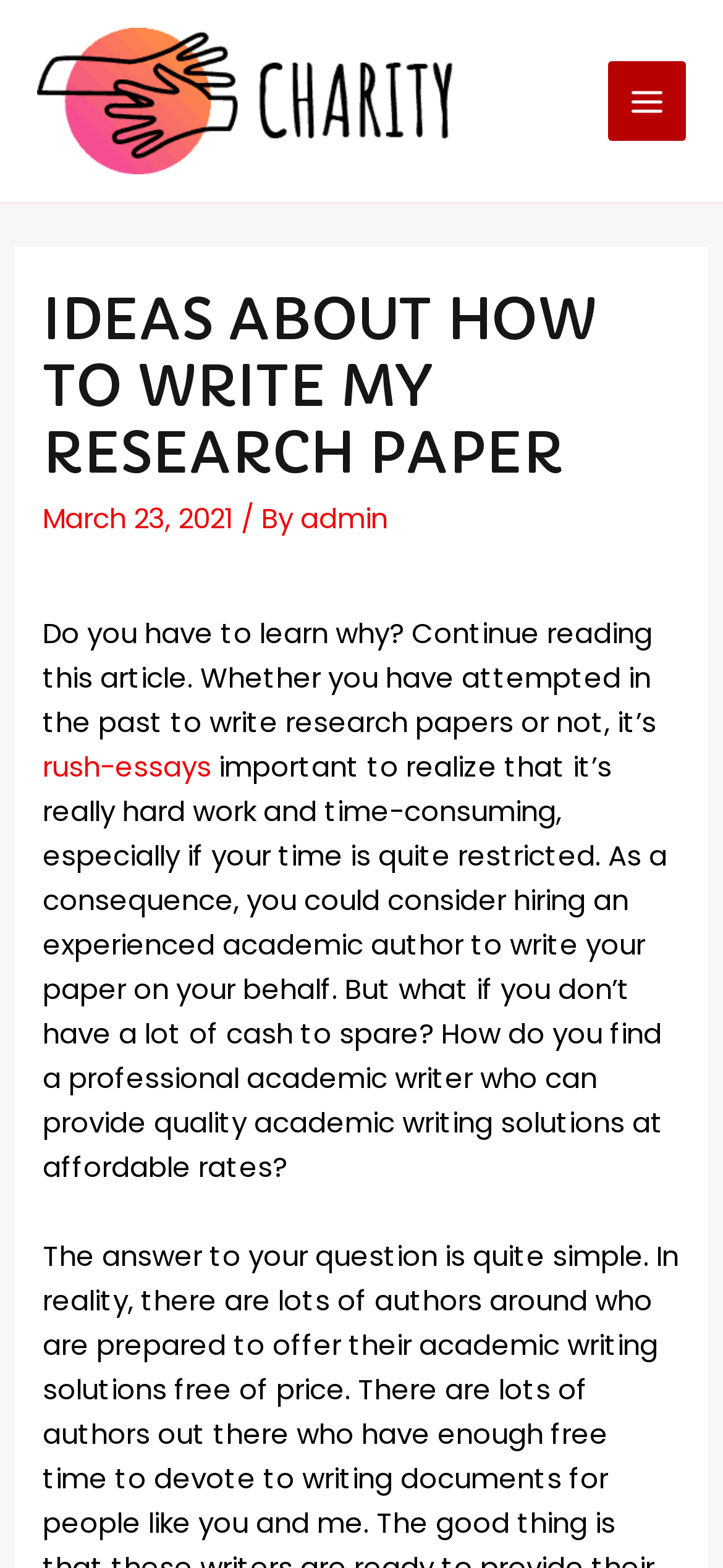Who is the author of the article?
Using the image, give a concise answer in the form of a single word or short phrase.

admin